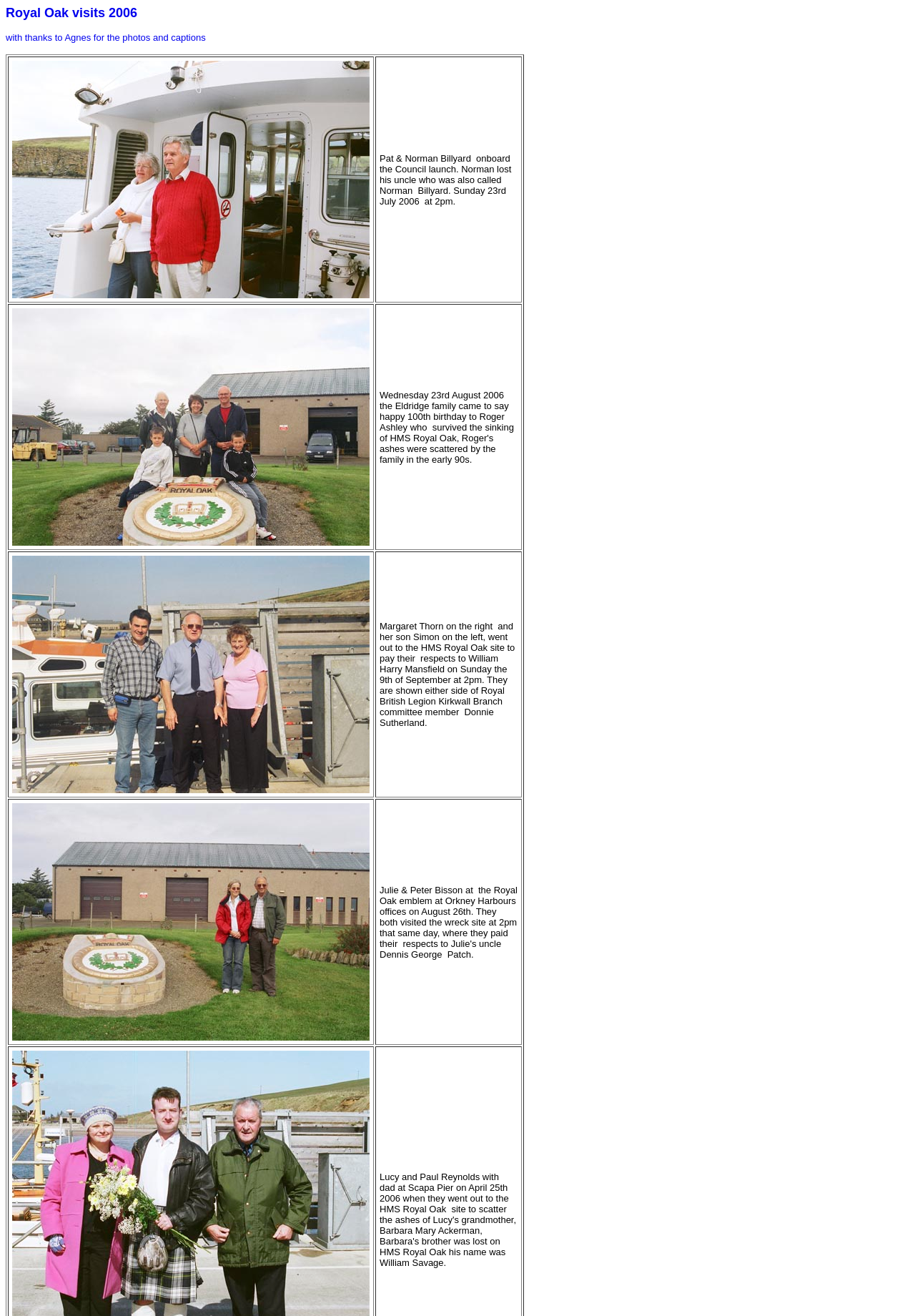Give a detailed overview of the webpage's appearance and contents.

The webpage is about HMS Royal Oak visits in 2006. At the top, there is a credit line "with thanks to Agnes for the photos and captions". Below this, there are four rows of content, each consisting of two grid cells. The left grid cell in each row is empty, while the right grid cell contains a descriptive text about a specific visit or event related to HMS Royal Oak.

The first row describes Pat and Norman Billyard onboard the Council launch, with a visit on Sunday, 23rd July 2006, at 2 pm. The second row is about the Eldridge family visiting to celebrate Roger Ashley's 100th birthday on Wednesday, 23rd August 2006. The third row shows Margaret Thorn and her son Simon paying their respects to William Harry Mansfield on Sunday, 9th September 2006, at 2 pm. The fourth and final row features Julie and Peter Bisson at the Royal Oak emblem at Orkney Harbours offices on August 26th, where they paid their respects to Julie's uncle Dennis George Patch.

The text in each row is positioned to the right of the empty grid cell, and the rows are stacked vertically, with each row below the previous one.